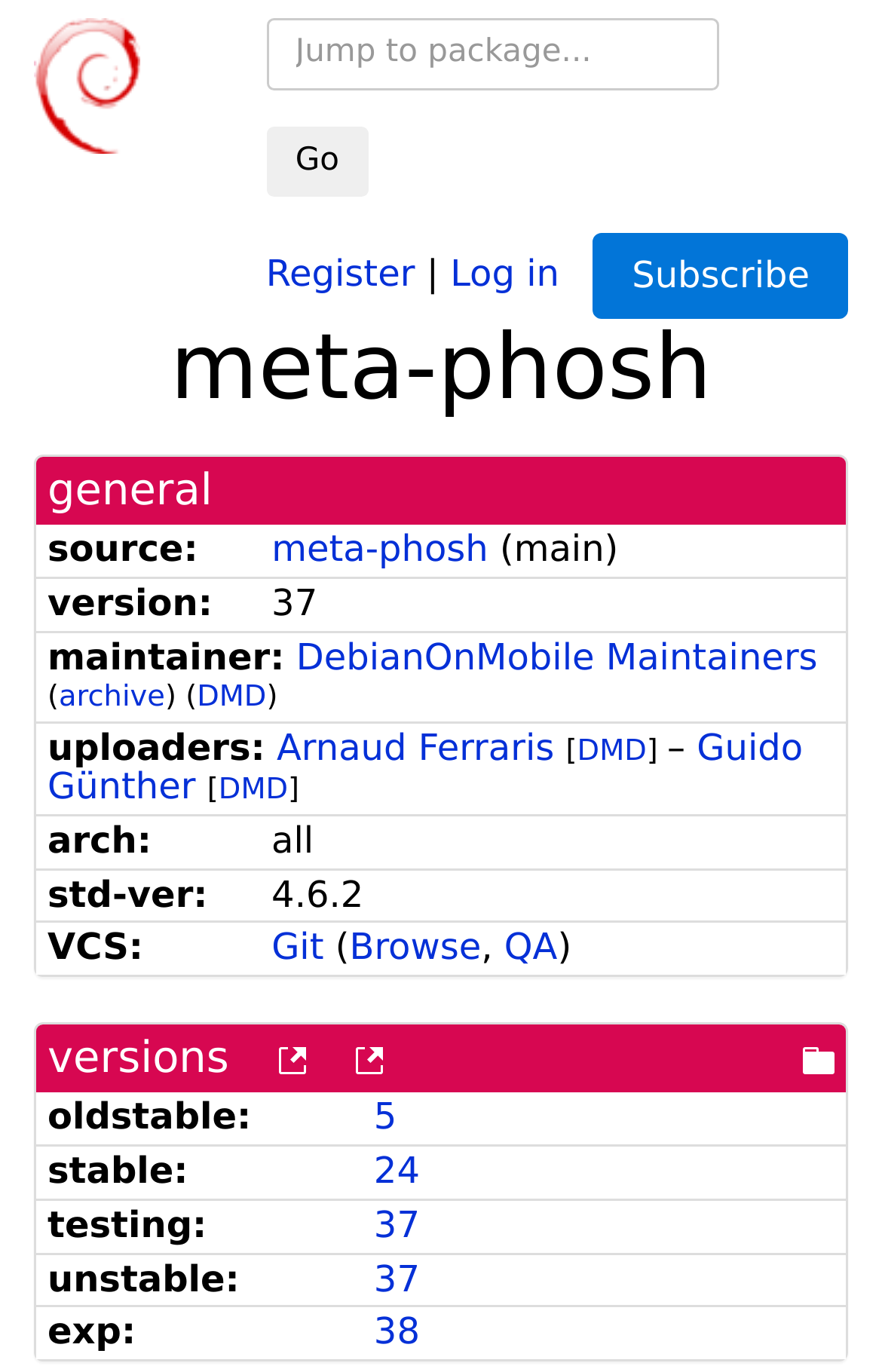Determine the bounding box coordinates in the format (top-left x, top-left y, bottom-right x, bottom-right y). Ensure all values are floating point numbers between 0 and 1. Identify the bounding box of the UI element described by: [old versions available from snapshot.debian.org]

[0.404, 0.752, 0.435, 0.79]